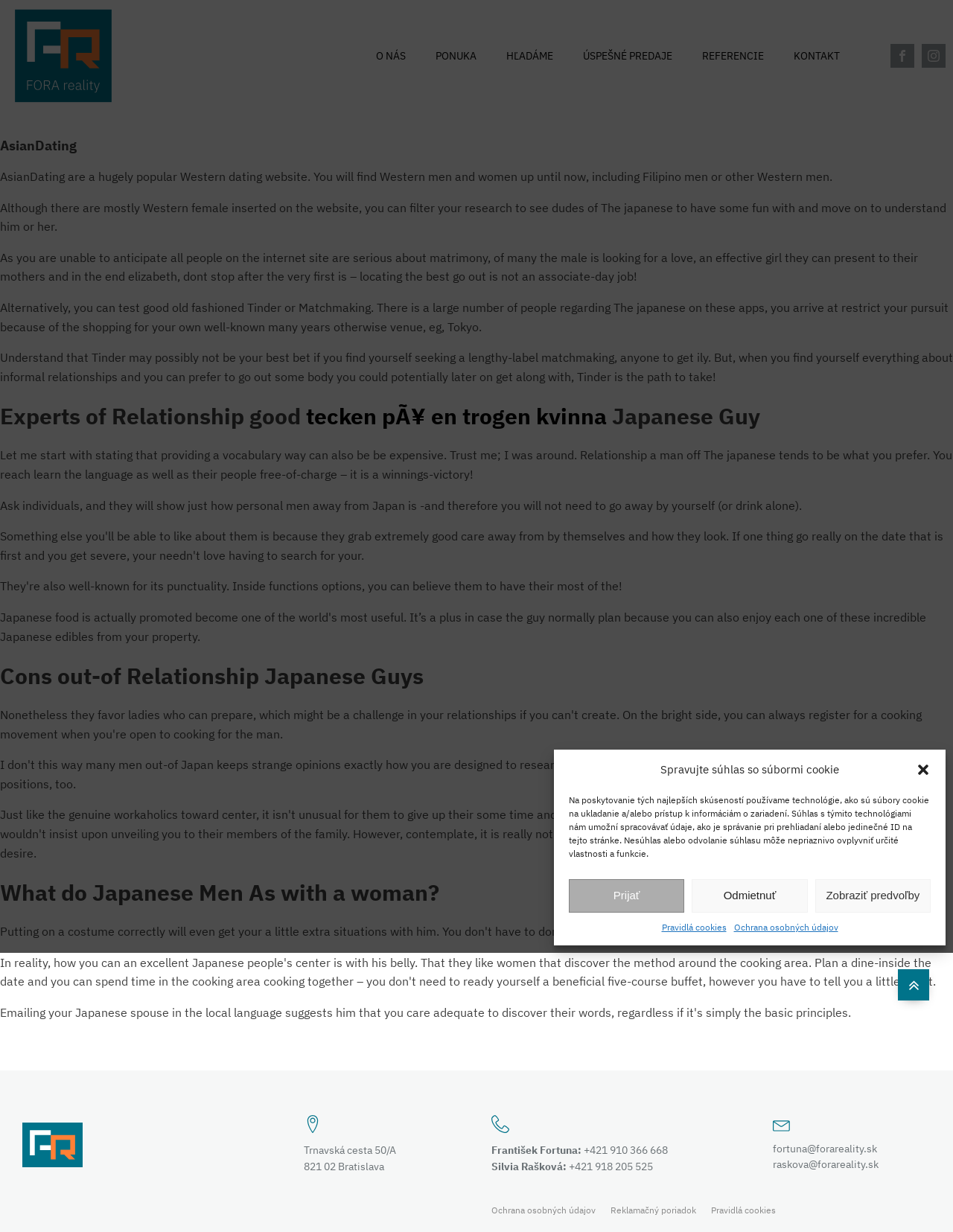Give a one-word or one-phrase response to the question: 
What can you learn from dating a Japanese man?

Language and culture